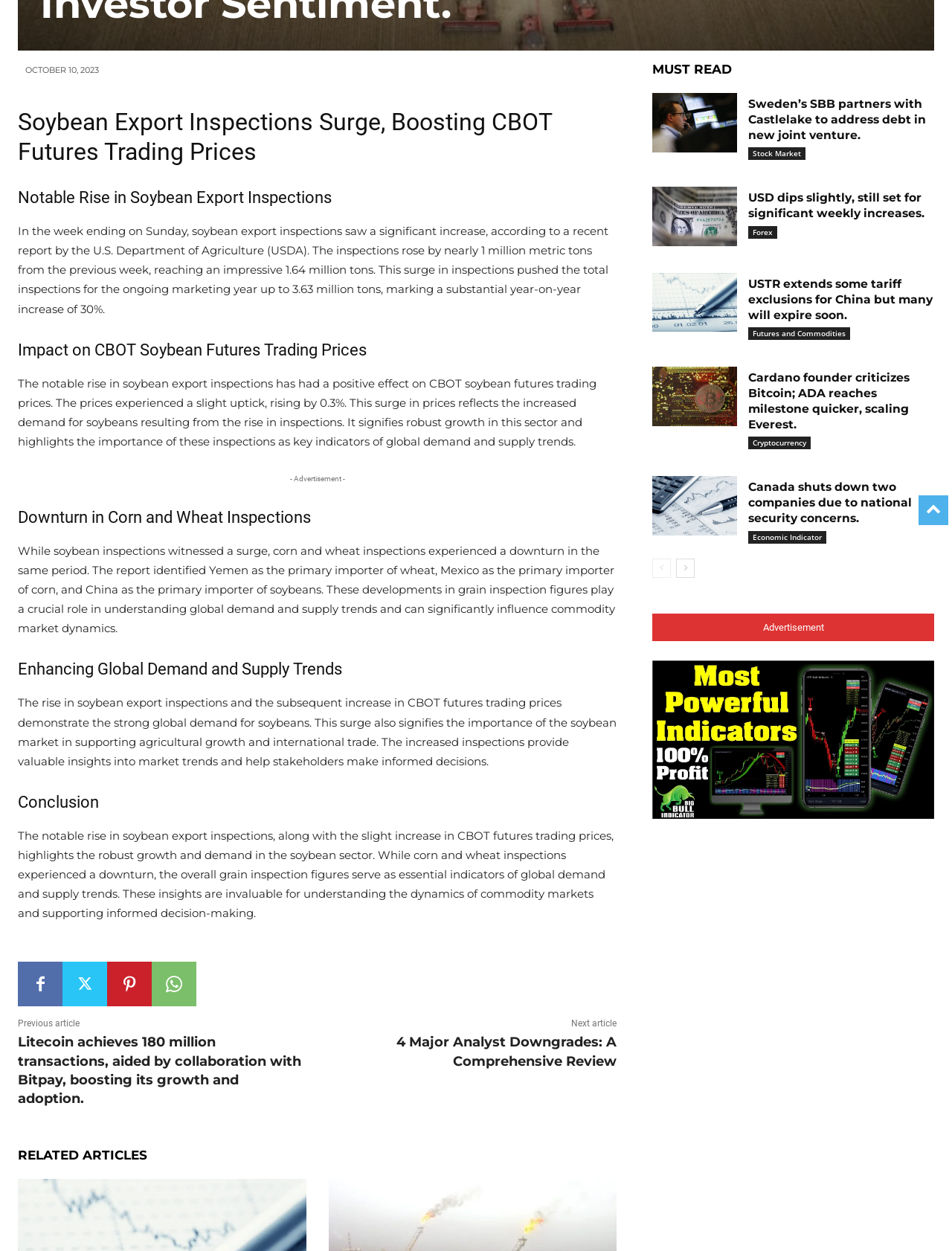Find the bounding box coordinates of the UI element according to this description: "Add To Waiting List".

None